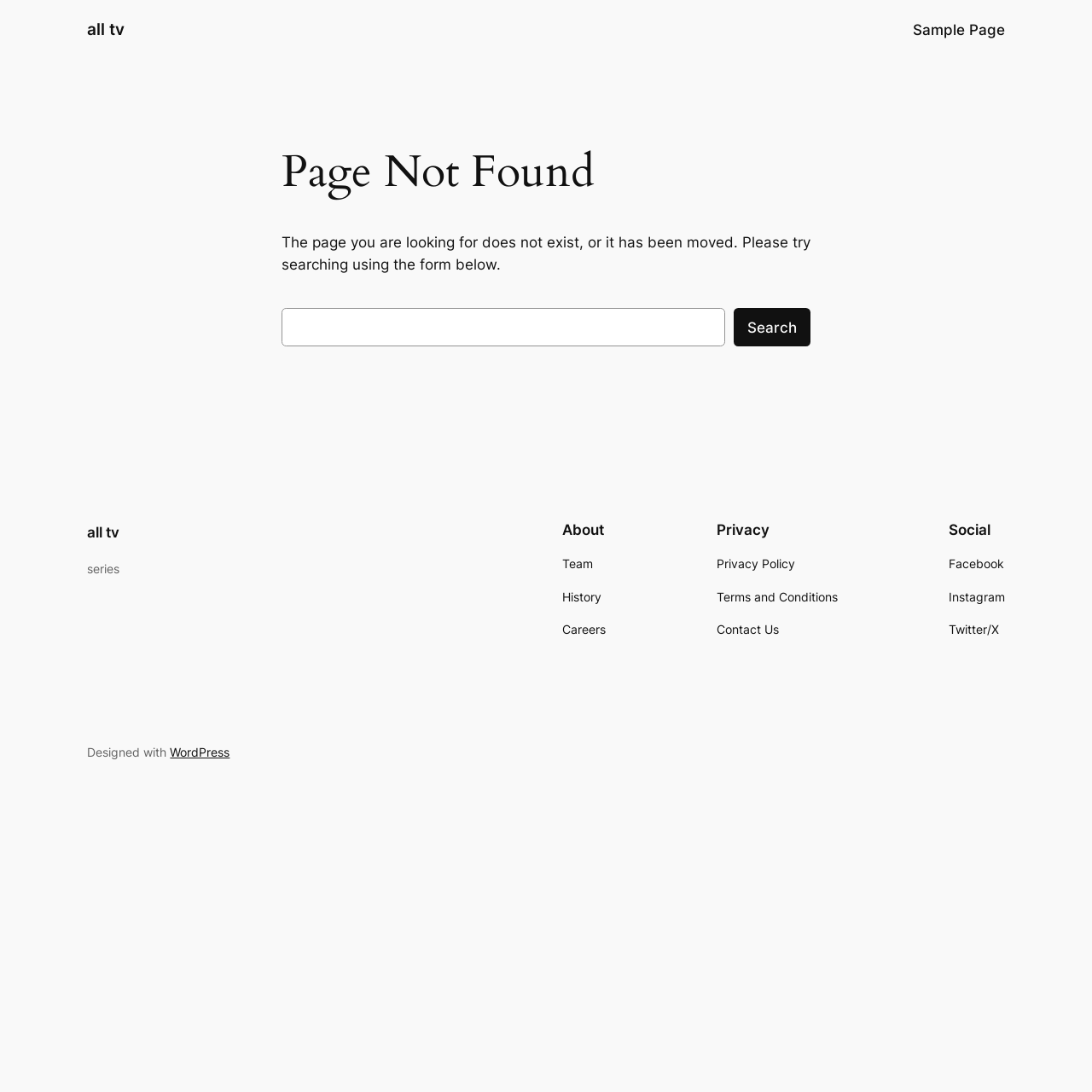What are the main categories in the footer?
From the details in the image, answer the question comprehensively.

The footer section of the webpage contains three main categories: 'About', 'Privacy', and 'Social'. Each category has a heading and links to related pages.